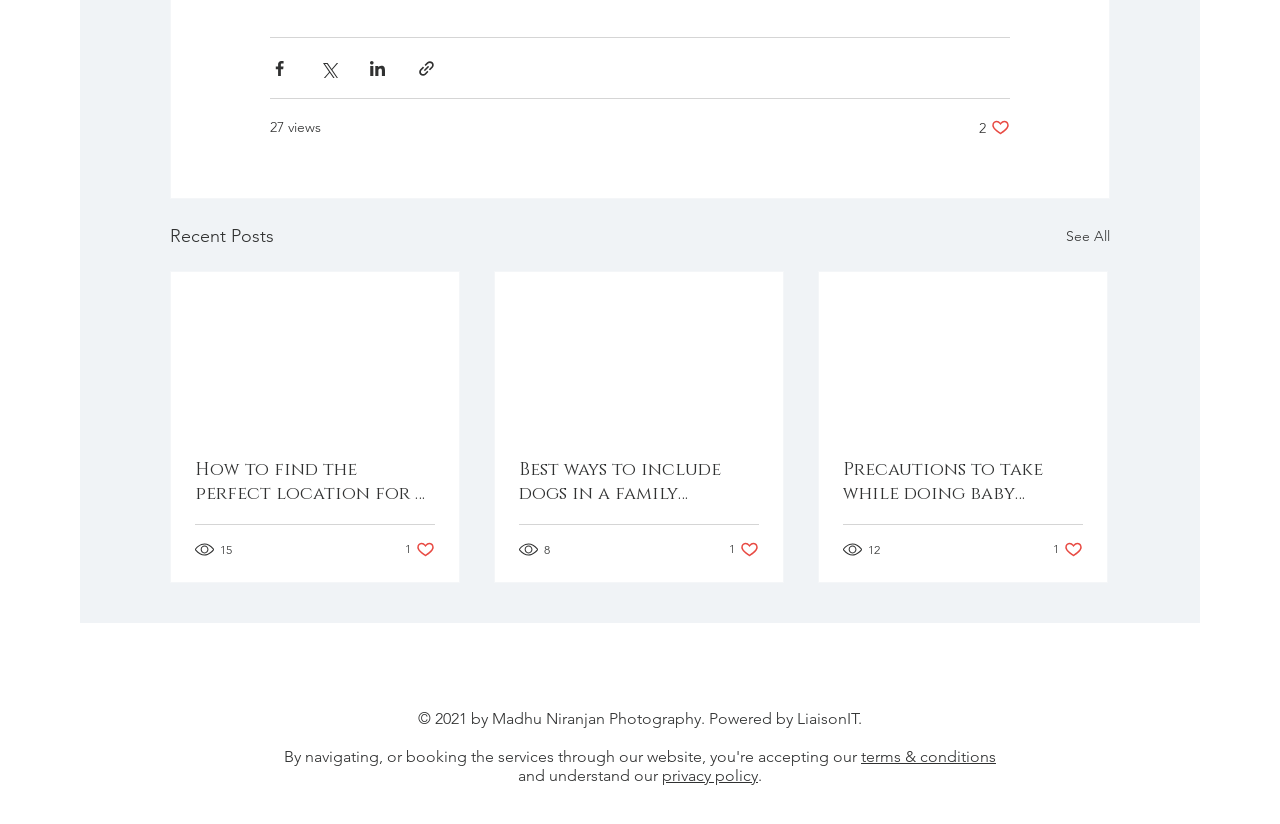Bounding box coordinates are specified in the format (top-left x, top-left y, bottom-right x, bottom-right y). All values are floating point numbers bounded between 0 and 1. Please provide the bounding box coordinate of the region this sentence describes: terms & conditions

[0.673, 0.907, 0.778, 0.93]